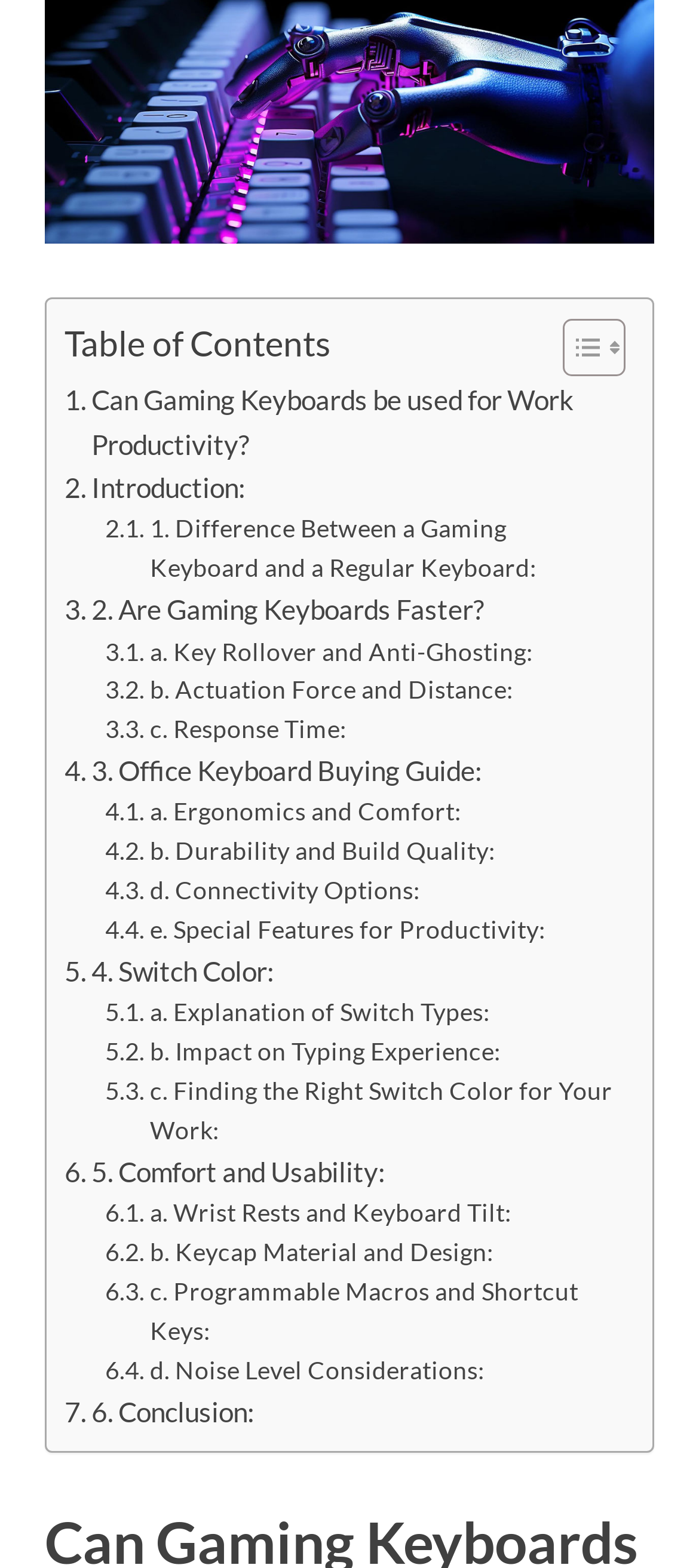Identify the coordinates of the bounding box for the element that must be clicked to accomplish the instruction: "Learn about key rollover and anti-ghosting".

[0.151, 0.403, 0.763, 0.428]